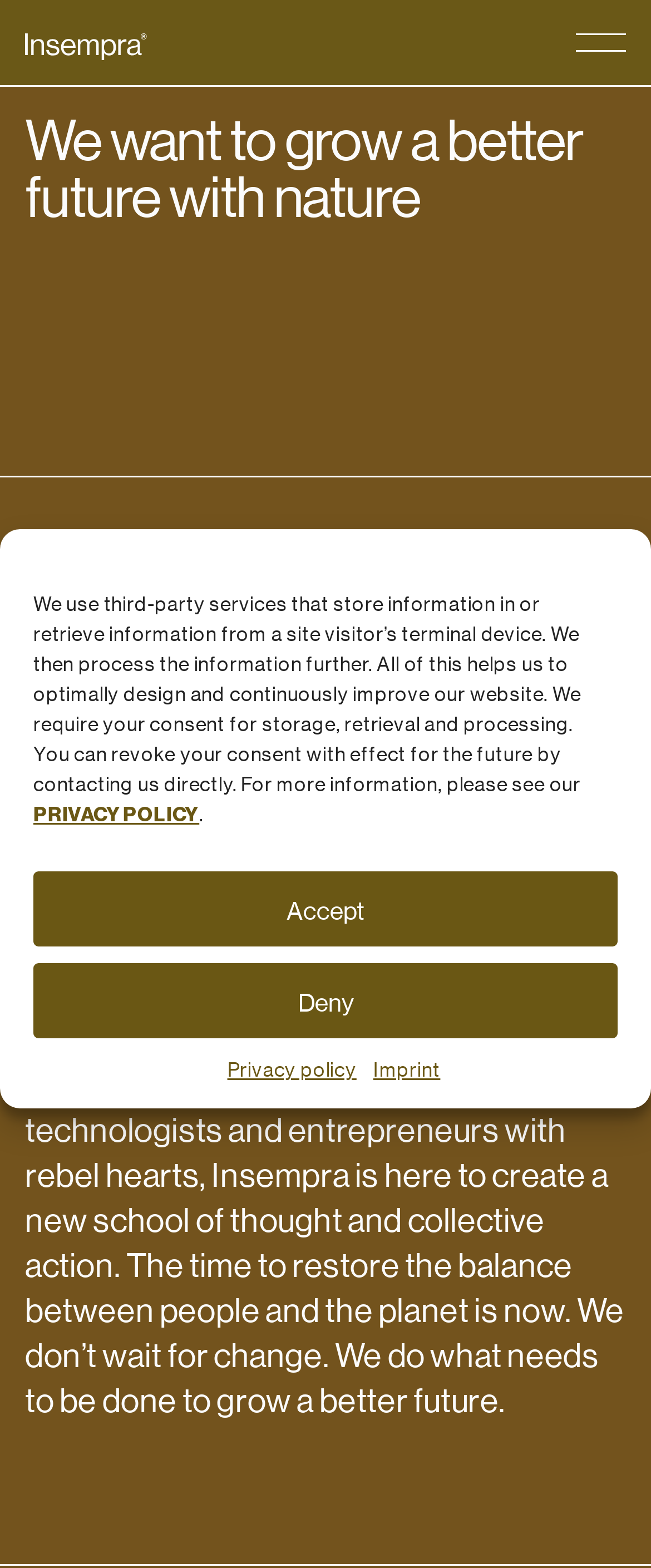Respond to the following question using a concise word or phrase: 
What is the purpose of Insempra?

To grow a better future with nature